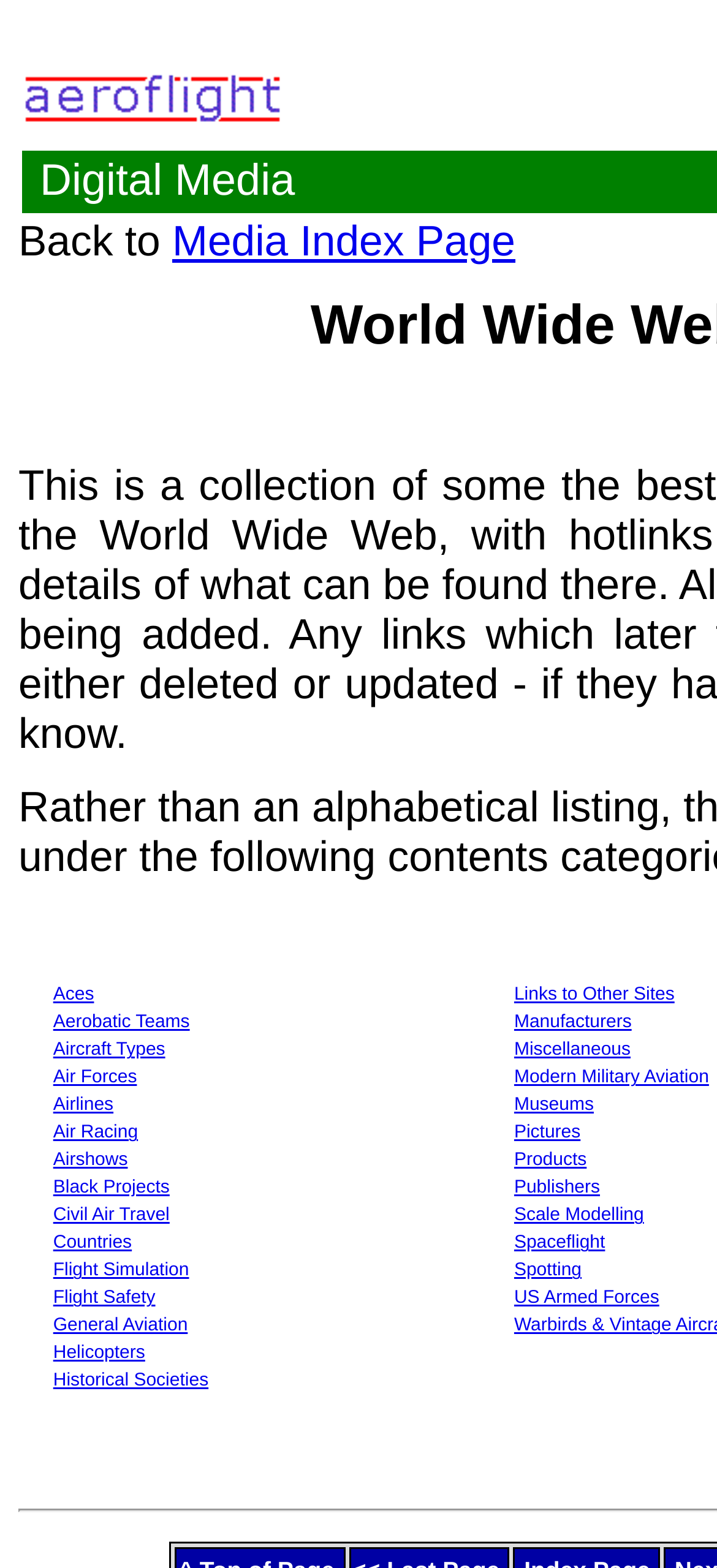Find the UI element described as: "US Armed Forces" and predict its bounding box coordinates. Ensure the coordinates are four float numbers between 0 and 1, [left, top, right, bottom].

[0.717, 0.822, 0.919, 0.835]